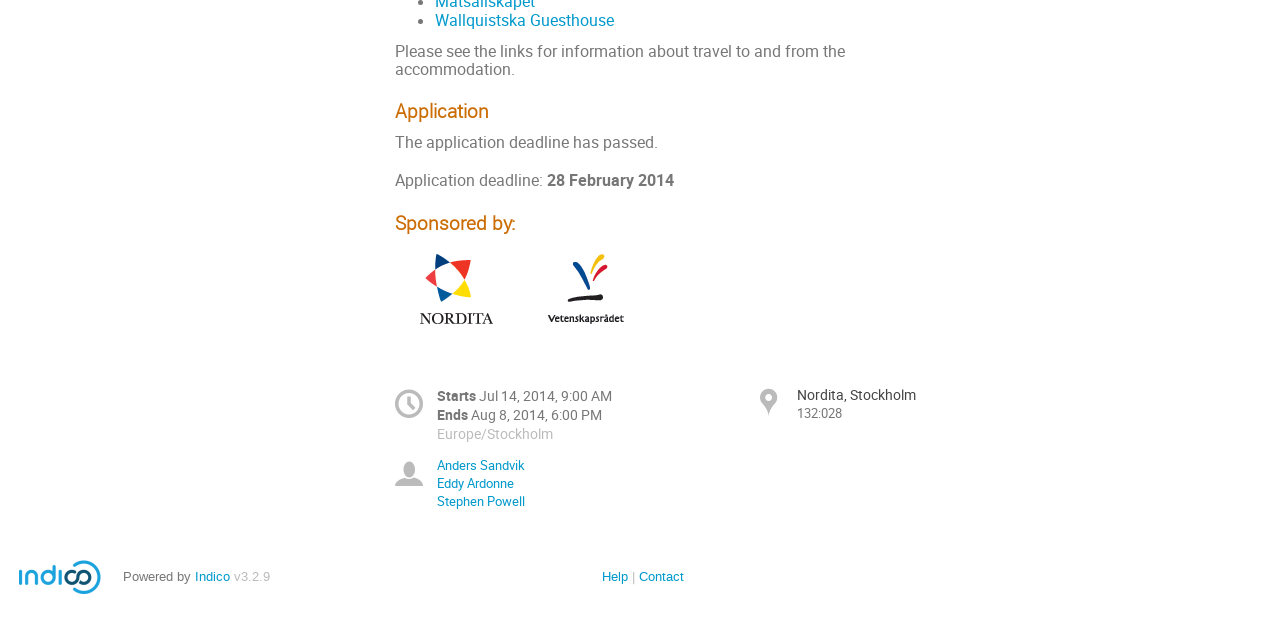Bounding box coordinates are specified in the format (top-left x, top-left y, bottom-right x, bottom-right y). All values are floating point numbers bounded between 0 and 1. Please provide the bounding box coordinate of the region this sentence describes: Wallquistska Guesthouse

[0.34, 0.016, 0.48, 0.05]